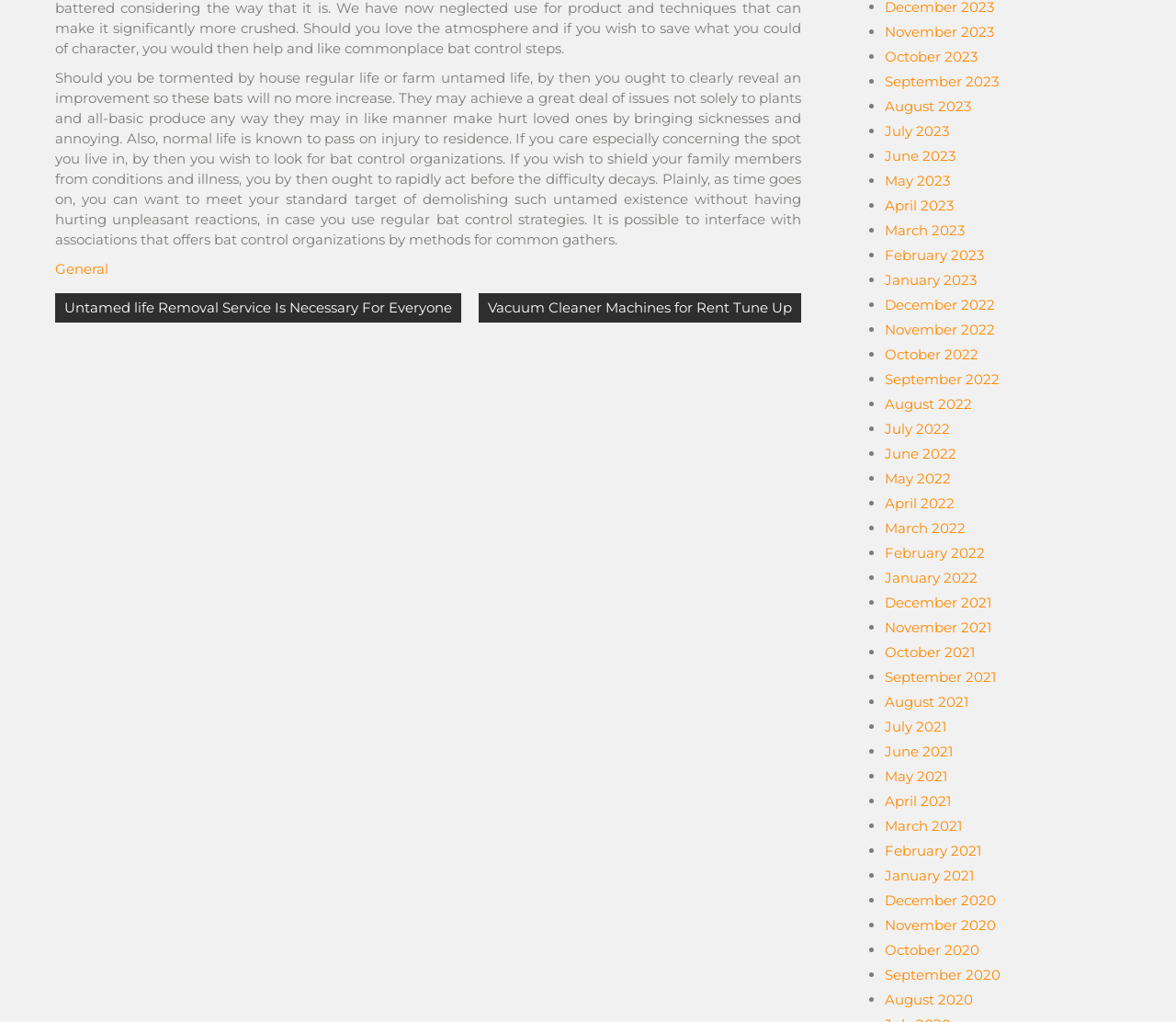Please answer the following question using a single word or phrase: 
How many months are listed in the archive section?

24